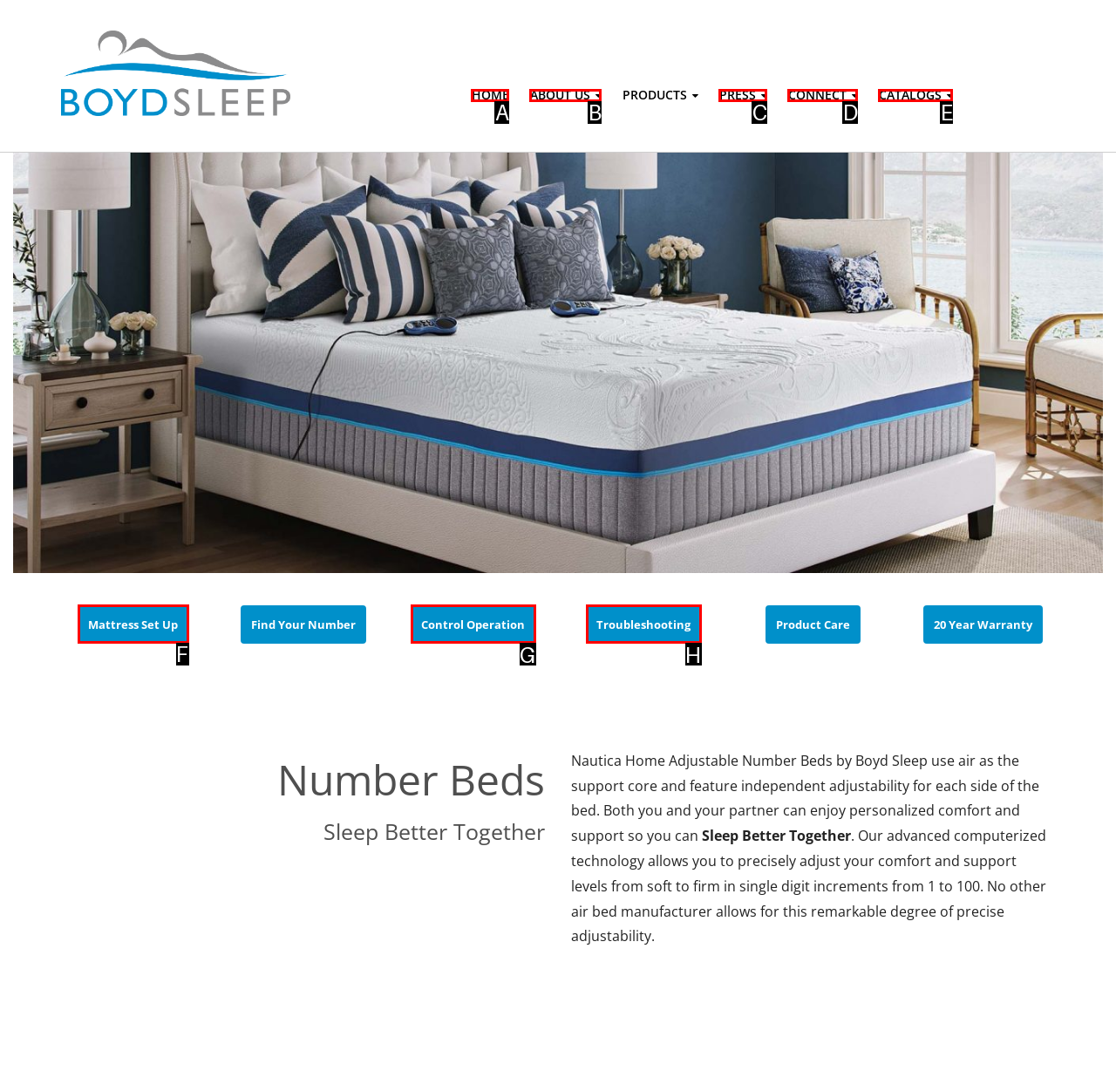Given the task: read about mattress set up, point out the letter of the appropriate UI element from the marked options in the screenshot.

F